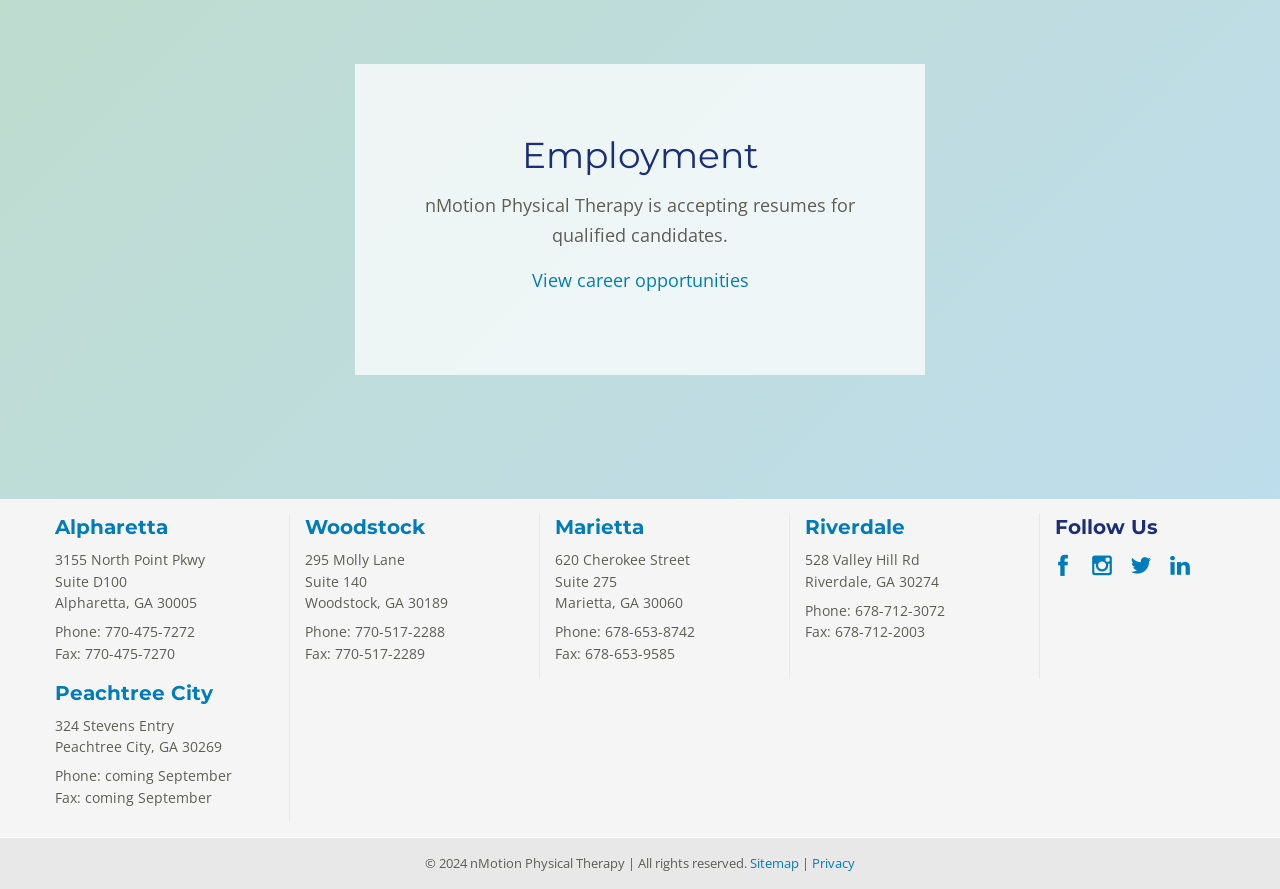How many locations are listed on the webpage?
Utilize the image to construct a detailed and well-explained answer.

The webpage lists five locations: Alpharetta, Woodstock, Marietta, Riverdale, and Peachtree City. Each location has its own section with address, phone number, and fax number.